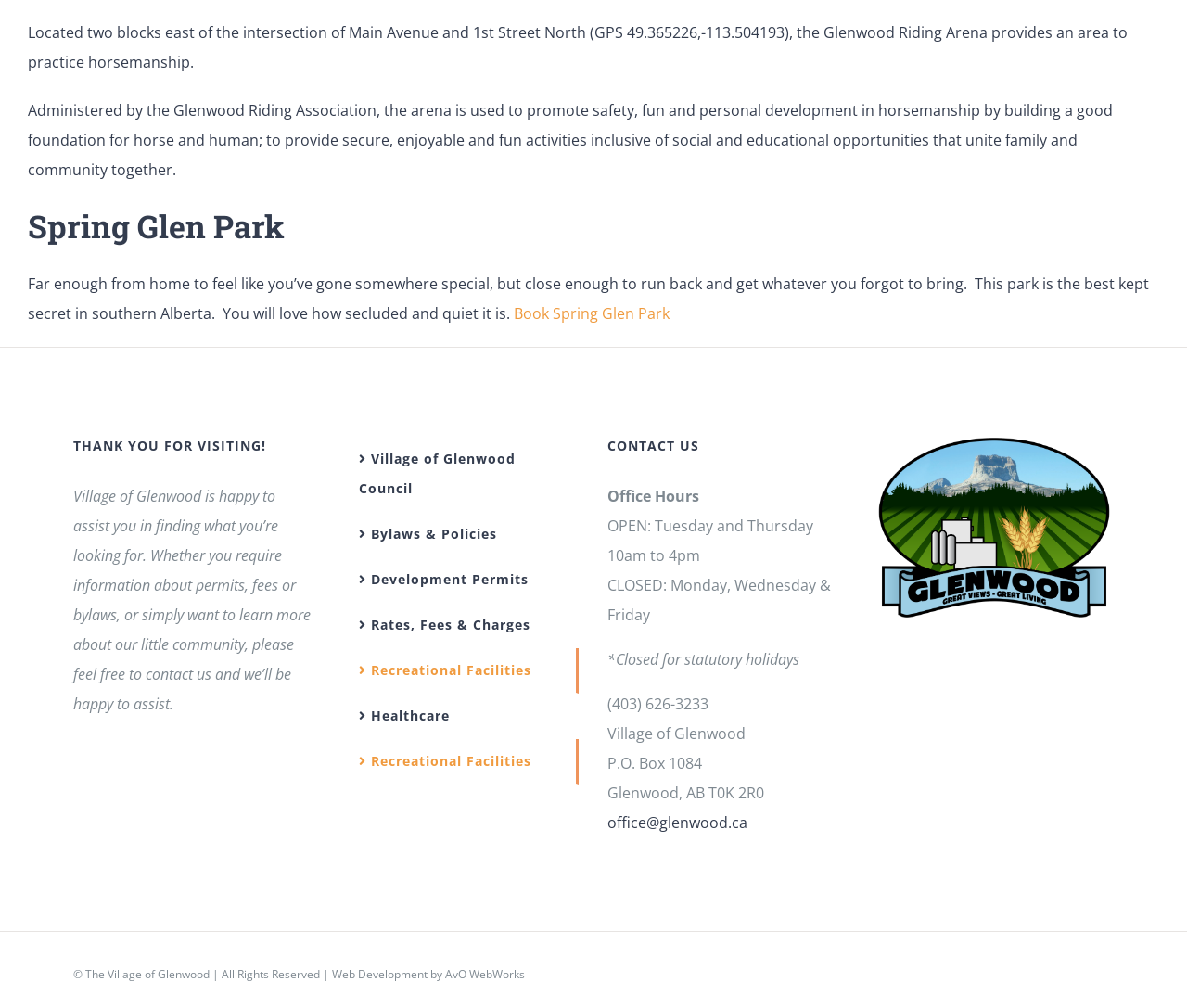Provide the bounding box coordinates of the area you need to click to execute the following instruction: "Contact the Village of Glenwood".

[0.512, 0.805, 0.63, 0.826]